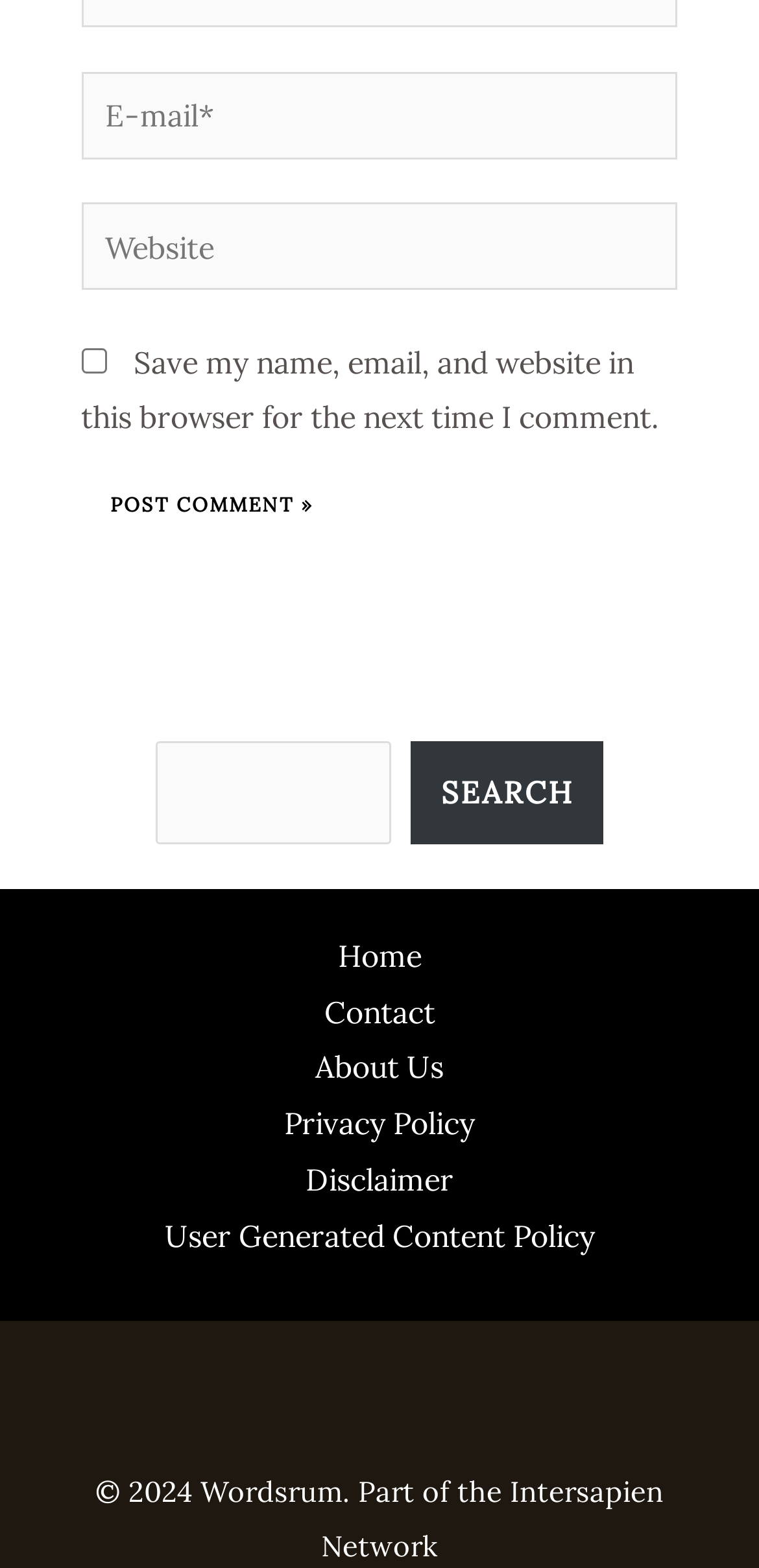Identify the bounding box coordinates of the specific part of the webpage to click to complete this instruction: "Click post comment".

[0.106, 0.3, 0.45, 0.348]